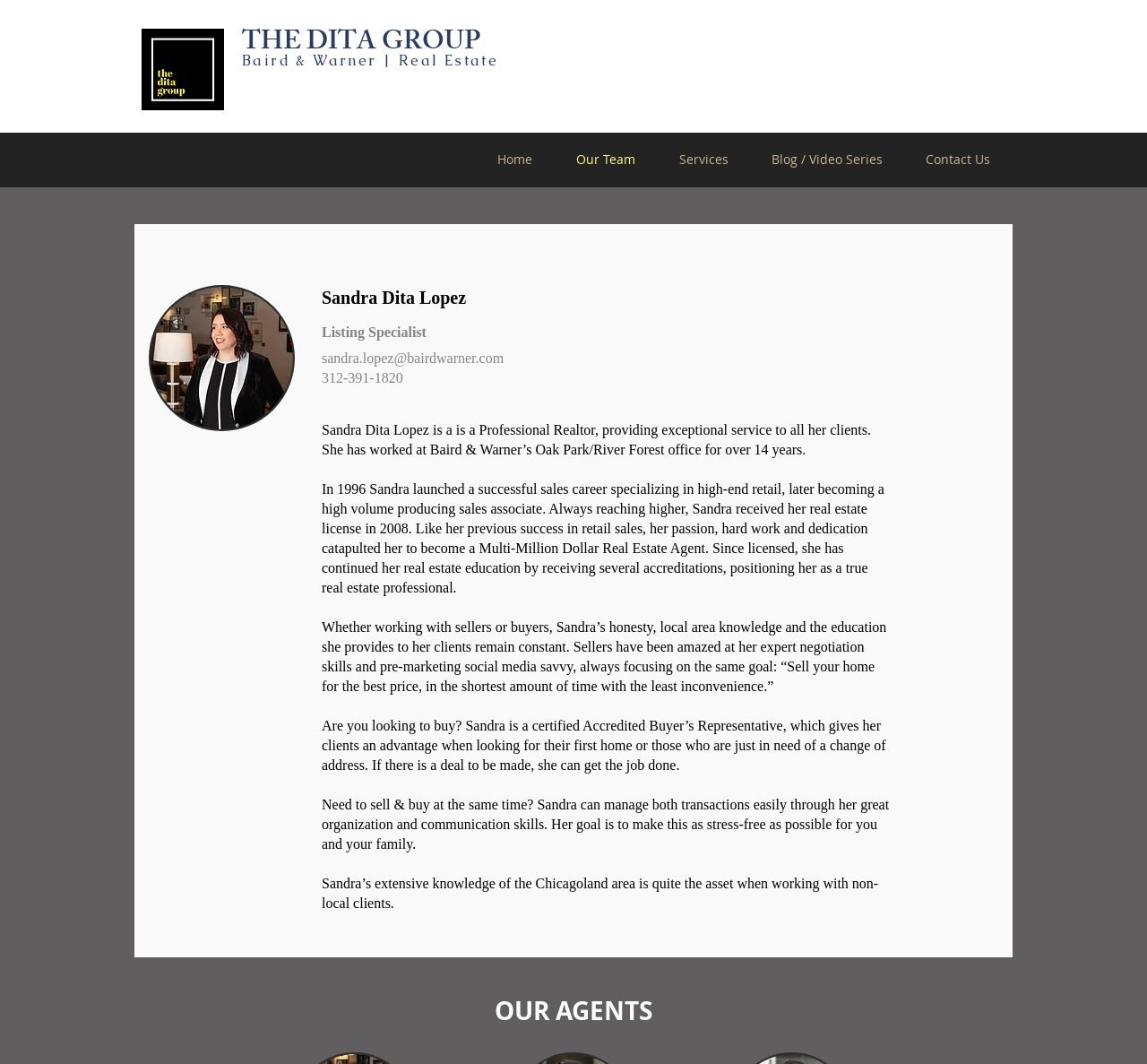Identify the bounding box coordinates for the UI element mentioned here: "THE DITA GROUP". Provide the coordinates as four float values between 0 and 1, i.e., [left, top, right, bottom].

[0.211, 0.02, 0.419, 0.063]